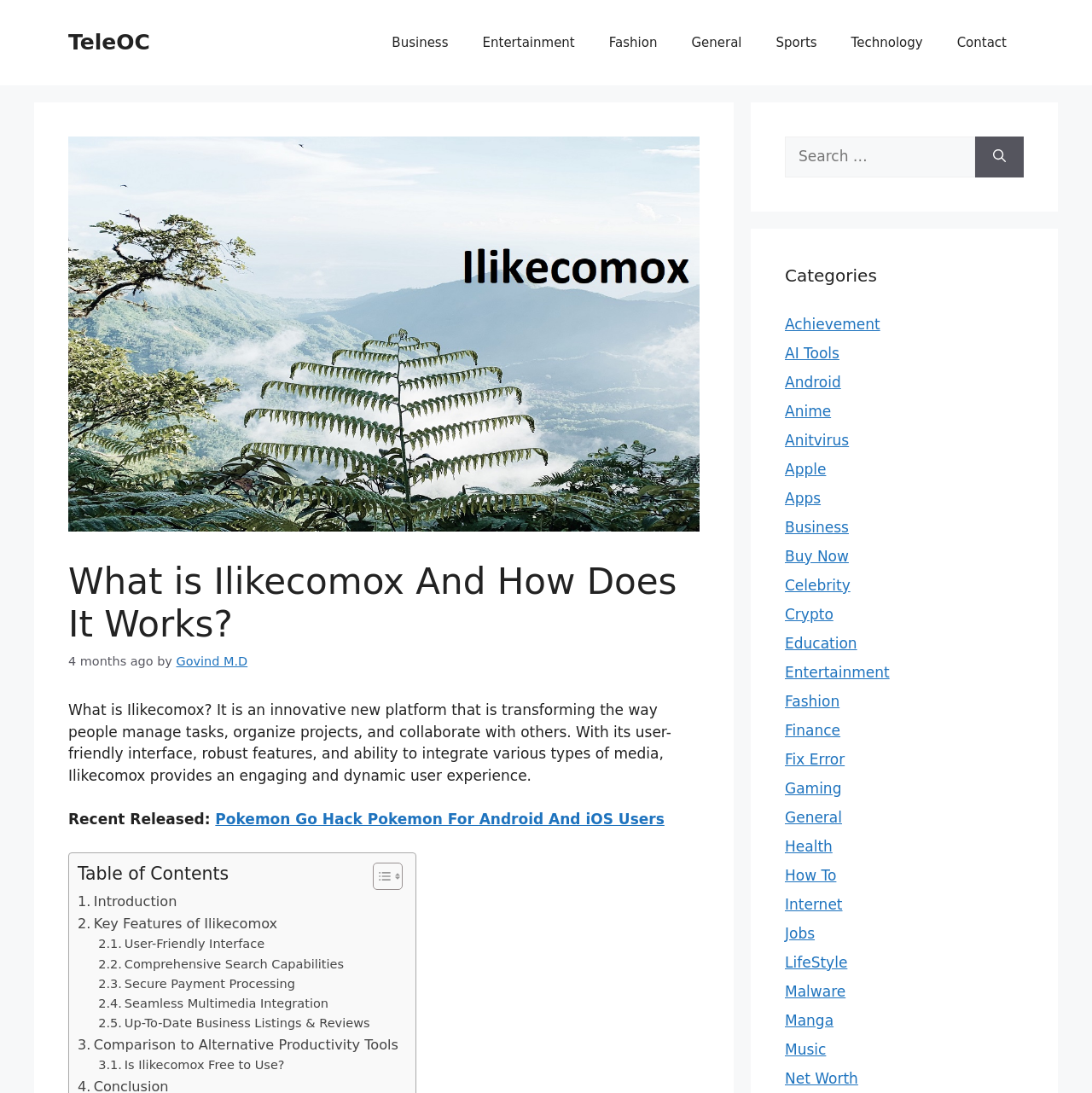What is the main purpose of Ilikecomox?
Using the screenshot, give a one-word or short phrase answer.

Task management